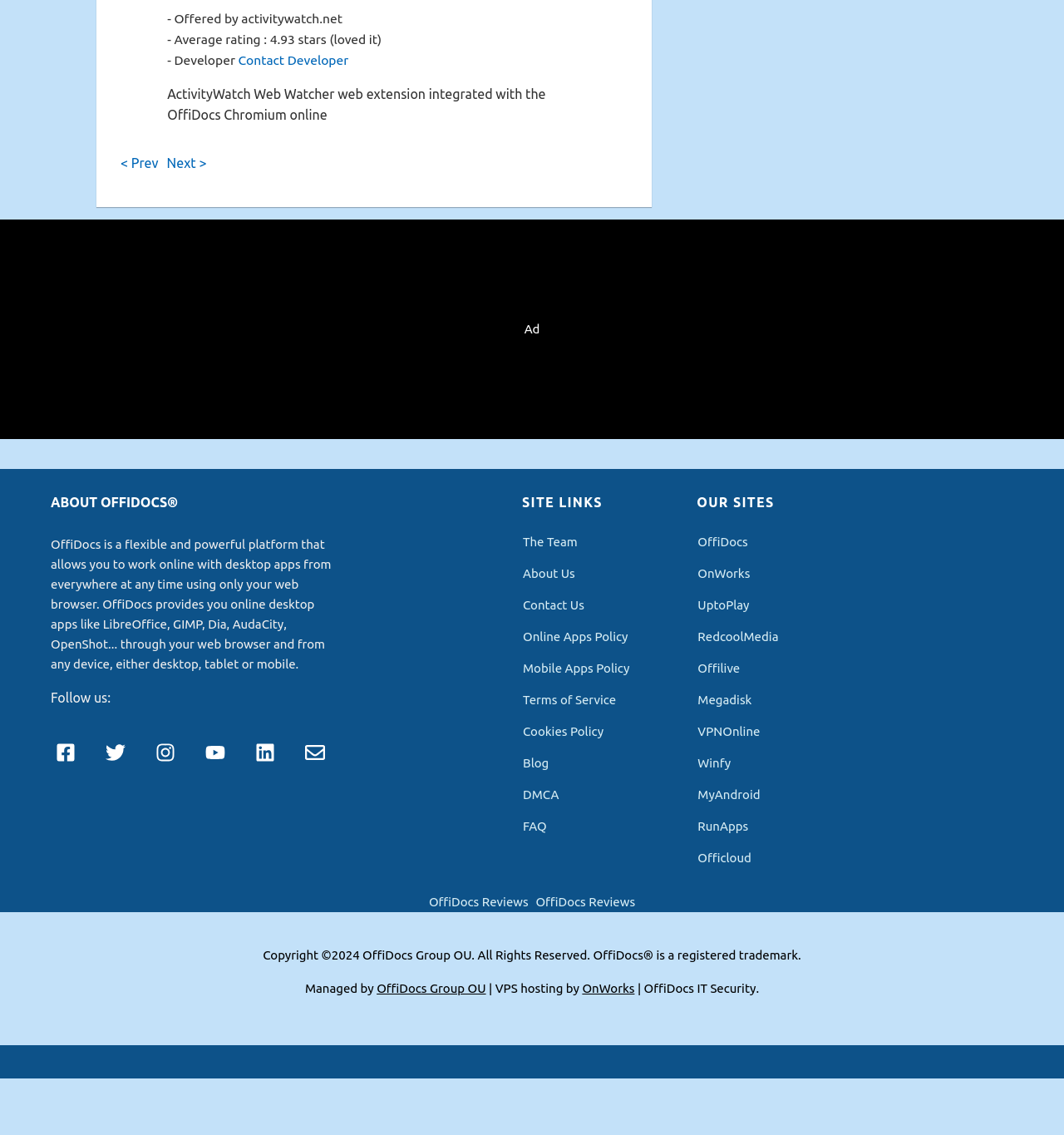Based on the provided description, "title="Subscribe to OffiDocs on YouTube"", find the bounding box of the corresponding UI element in the screenshot.

[0.179, 0.641, 0.226, 0.685]